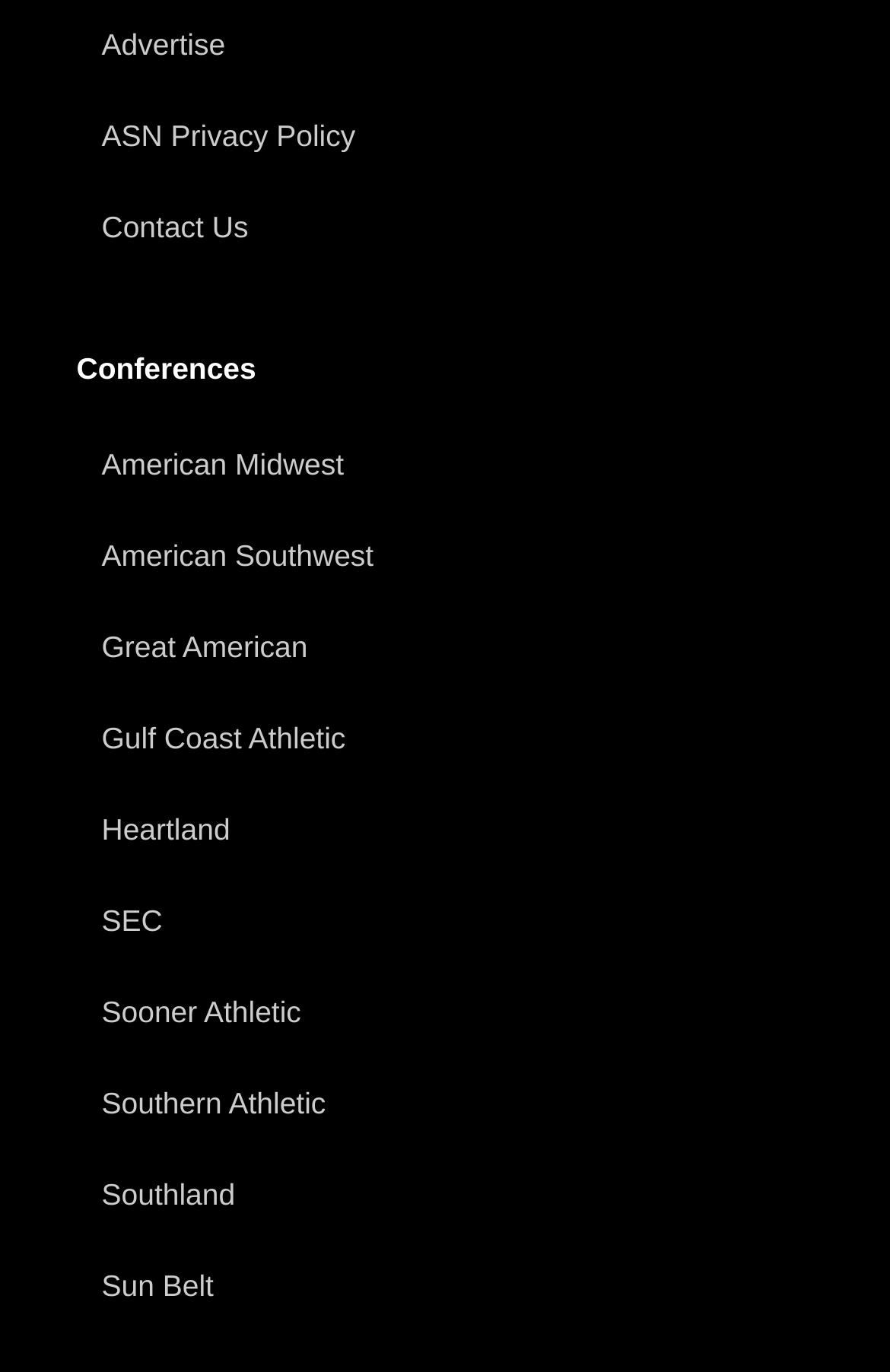Provide a single word or phrase answer to the question: 
What is the last link in the footer section?

Contact Us